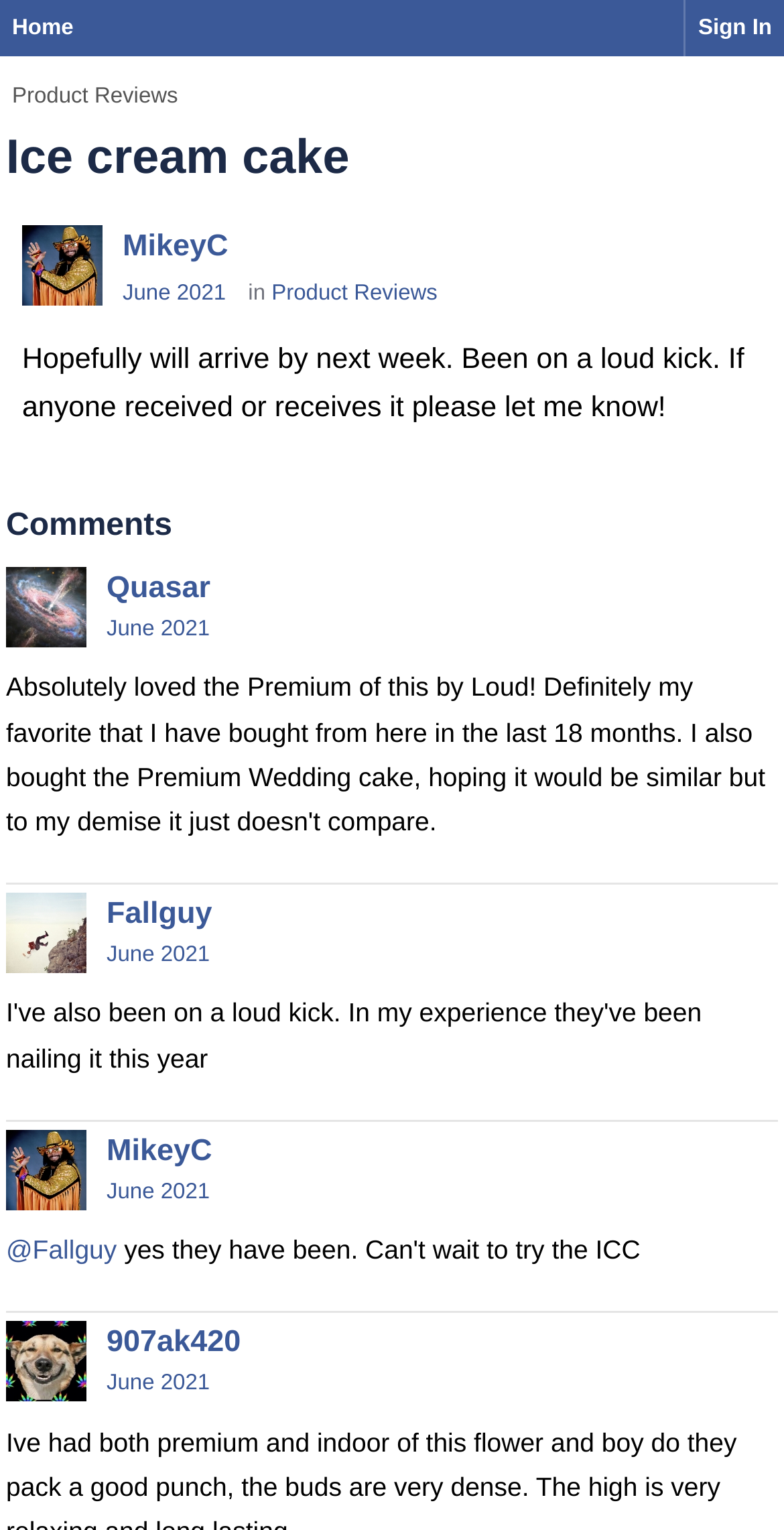Determine the bounding box of the UI element mentioned here: "Quasar". The coordinates must be in the format [left, top, right, bottom] with values ranging from 0 to 1.

[0.136, 0.372, 0.268, 0.394]